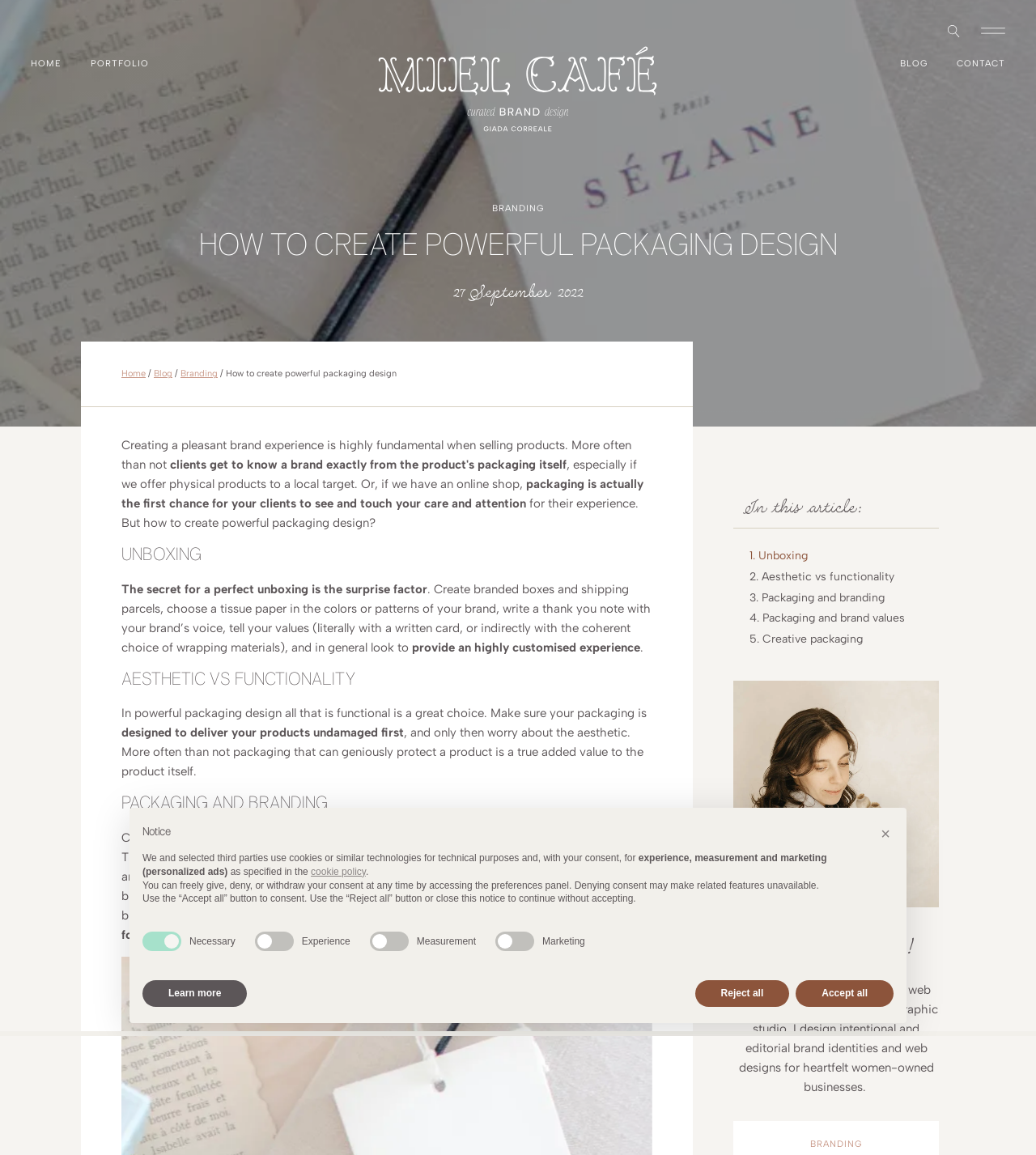Point out the bounding box coordinates of the section to click in order to follow this instruction: "Learn about BRANDING".

[0.475, 0.176, 0.525, 0.185]